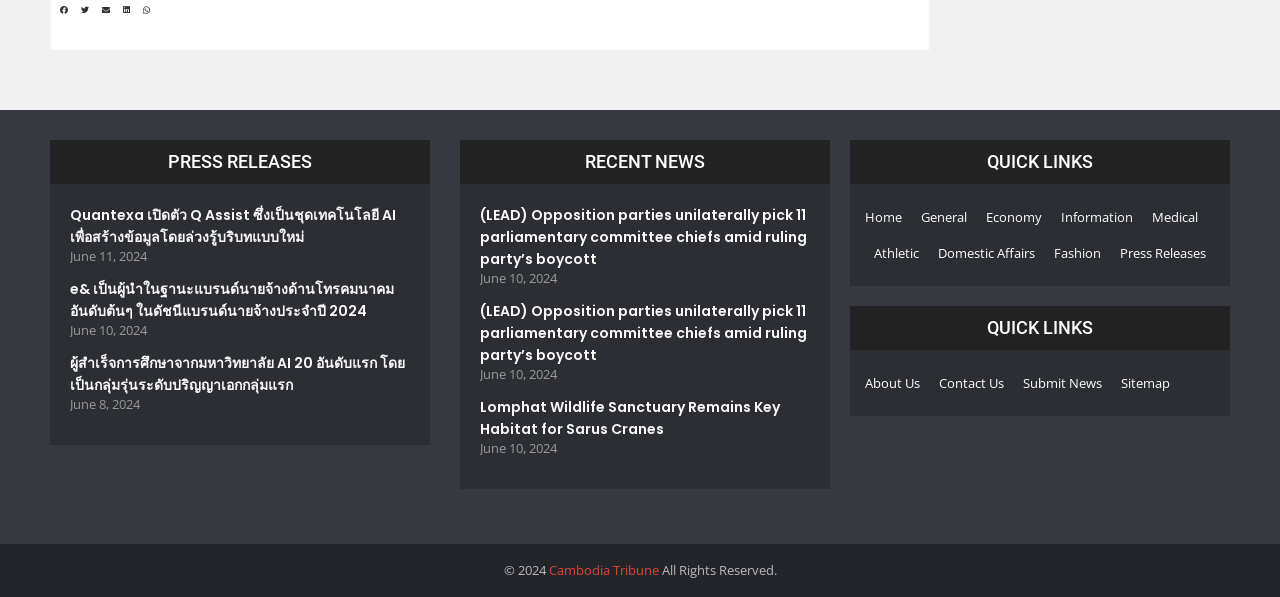Find the bounding box coordinates for the area that must be clicked to perform this action: "View recent news".

[0.375, 0.341, 0.633, 0.502]